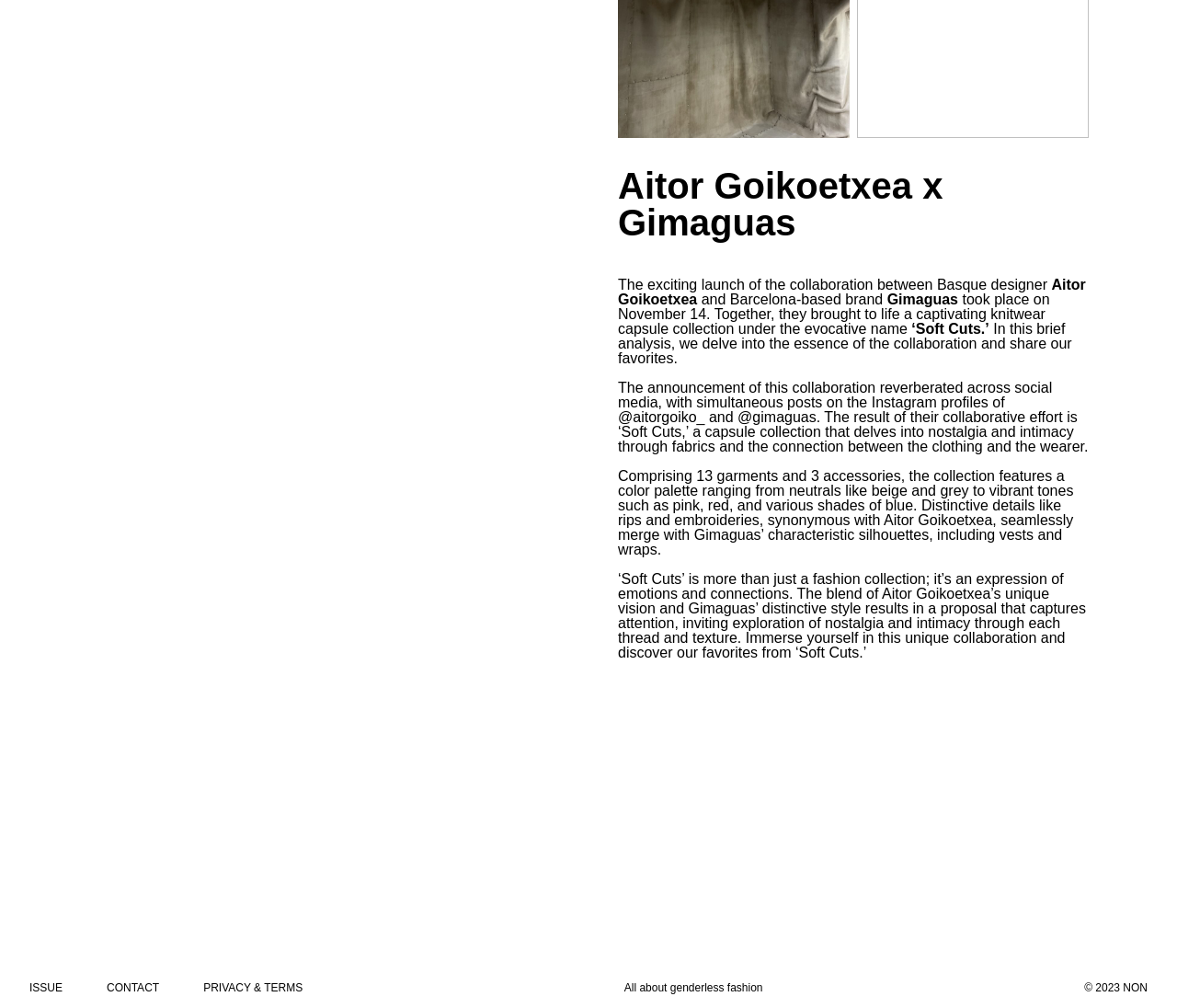Predict the bounding box of the UI element based on the description: "PRIVACY & TERMS". The coordinates should be four float numbers between 0 and 1, formatted as [left, top, right, bottom].

[0.173, 0.974, 0.257, 0.987]